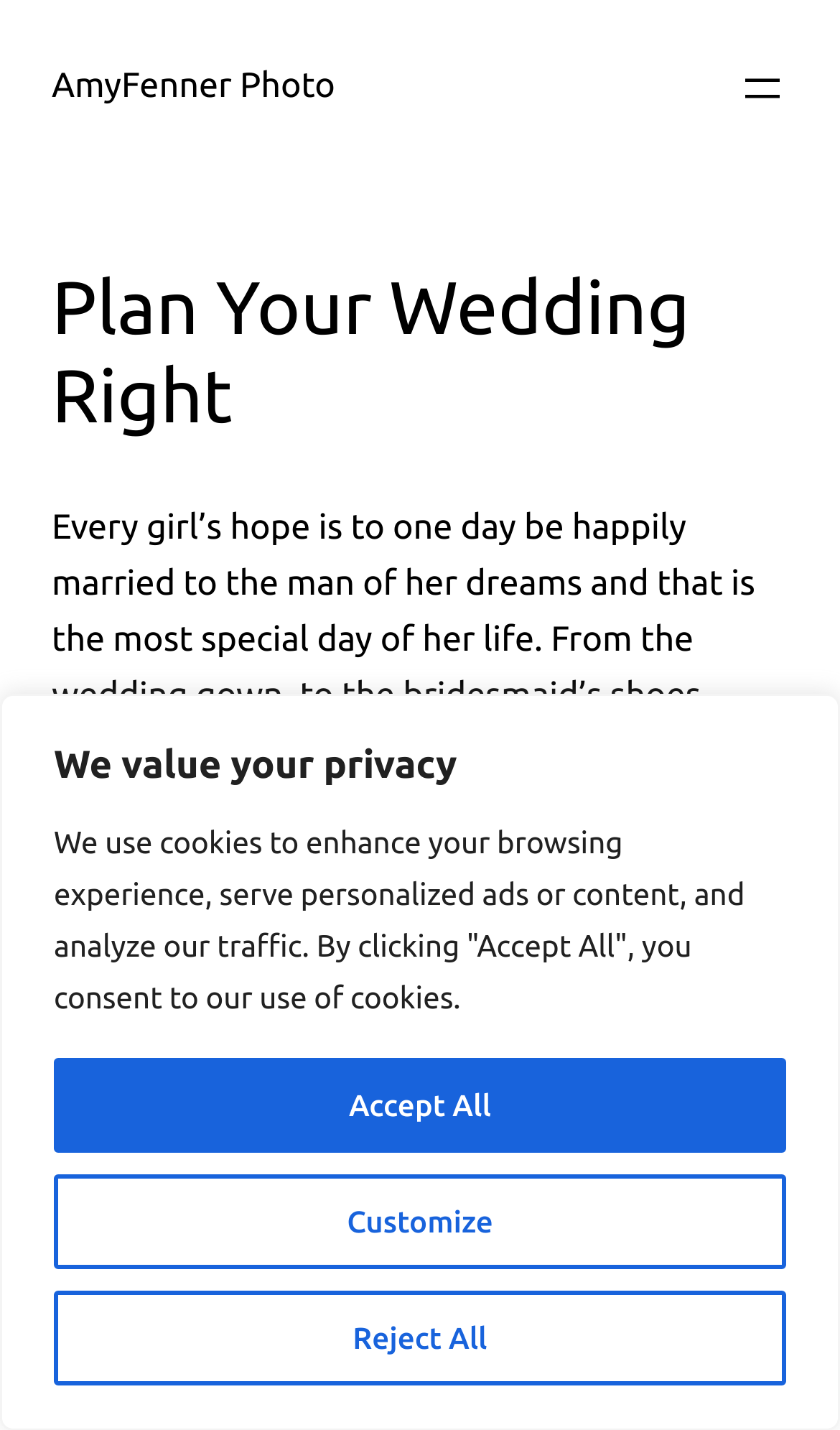Identify the main heading from the webpage and provide its text content.

Plan Your Wedding Right